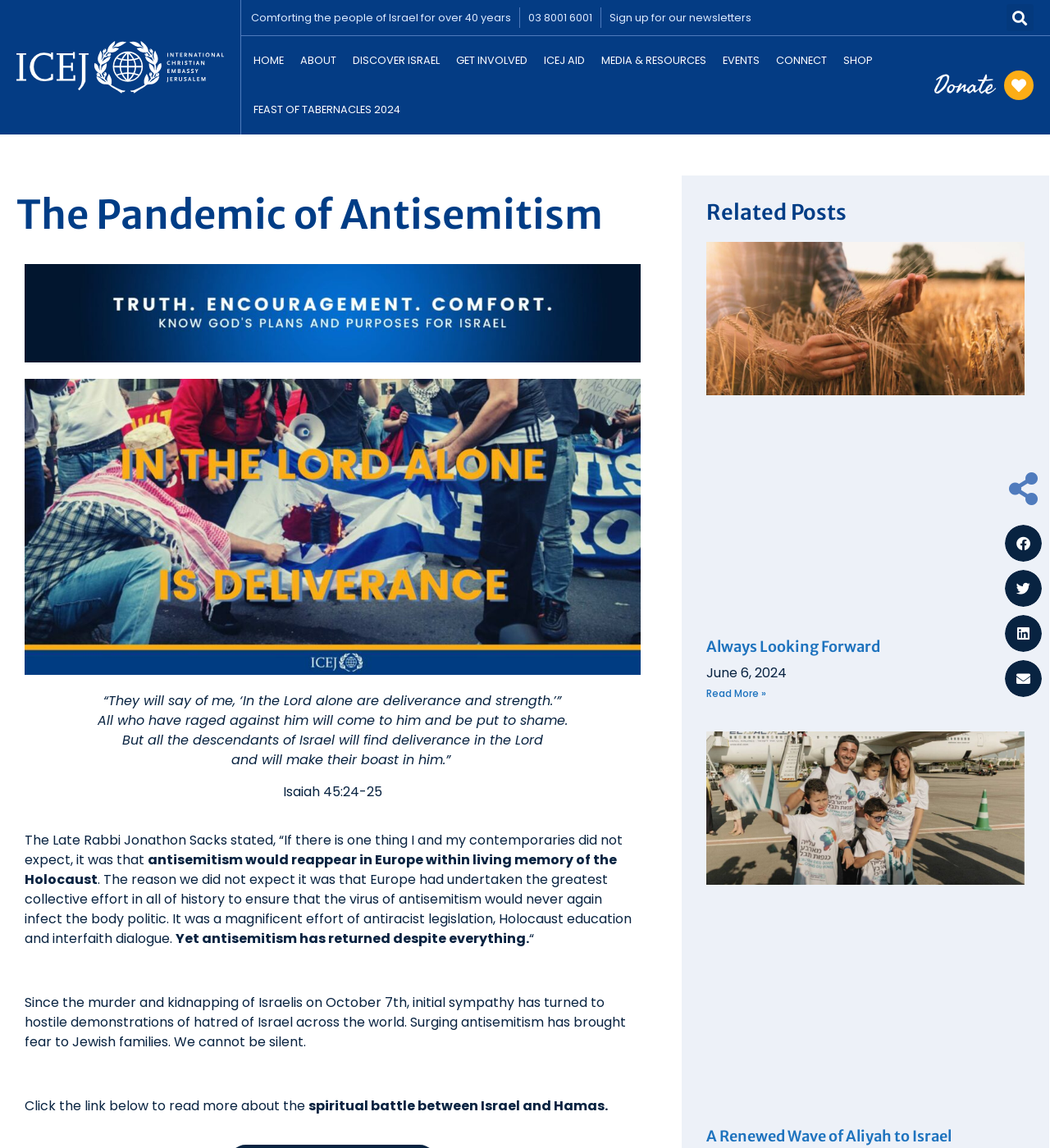Please find the bounding box coordinates of the element that you should click to achieve the following instruction: "Read more about the spiritual battle between Israel and Hamas". The coordinates should be presented as four float numbers between 0 and 1: [left, top, right, bottom].

[0.023, 0.955, 0.579, 0.972]